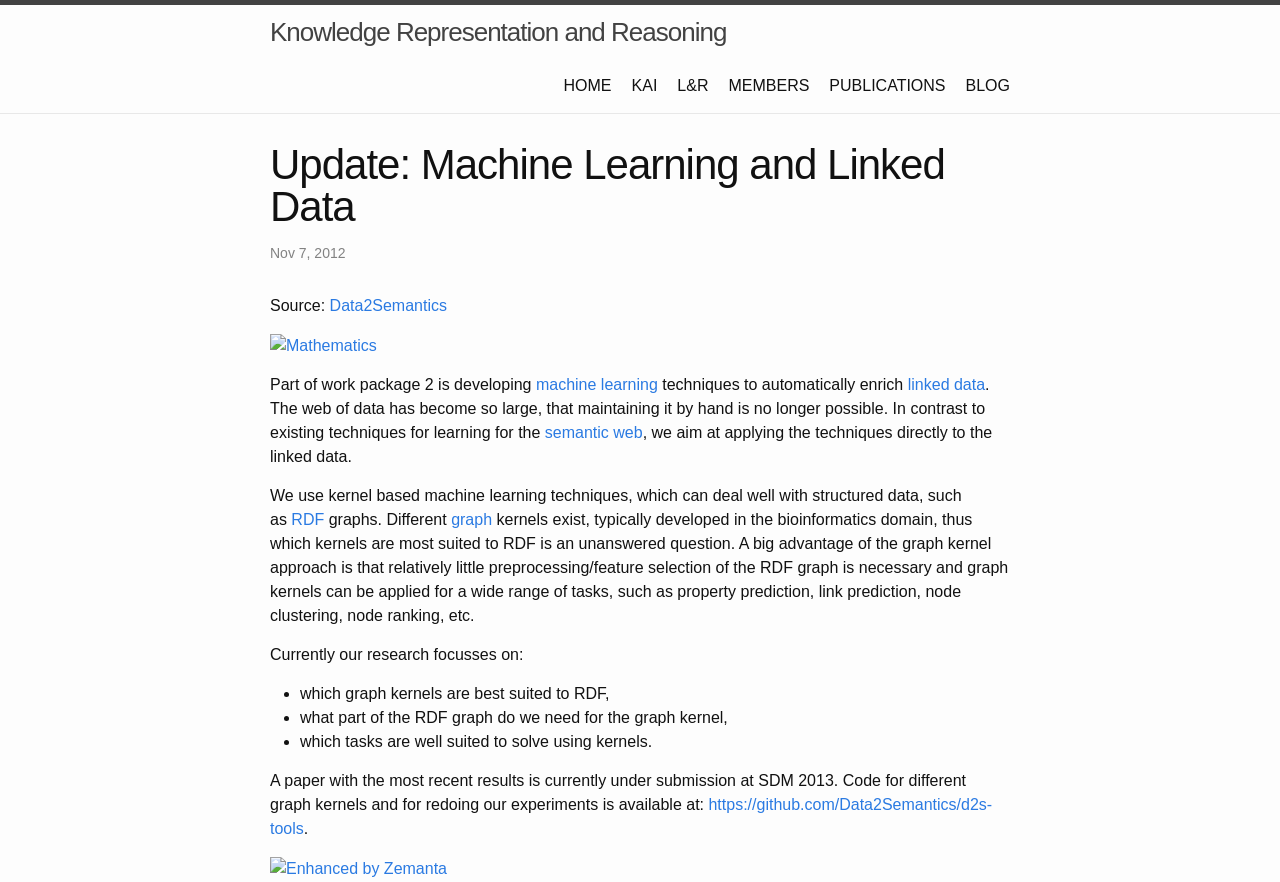Find the bounding box coordinates of the element you need to click on to perform this action: 'Click on the 'HOME' link'. The coordinates should be represented by four float values between 0 and 1, in the format [left, top, right, bottom].

[0.44, 0.087, 0.478, 0.107]